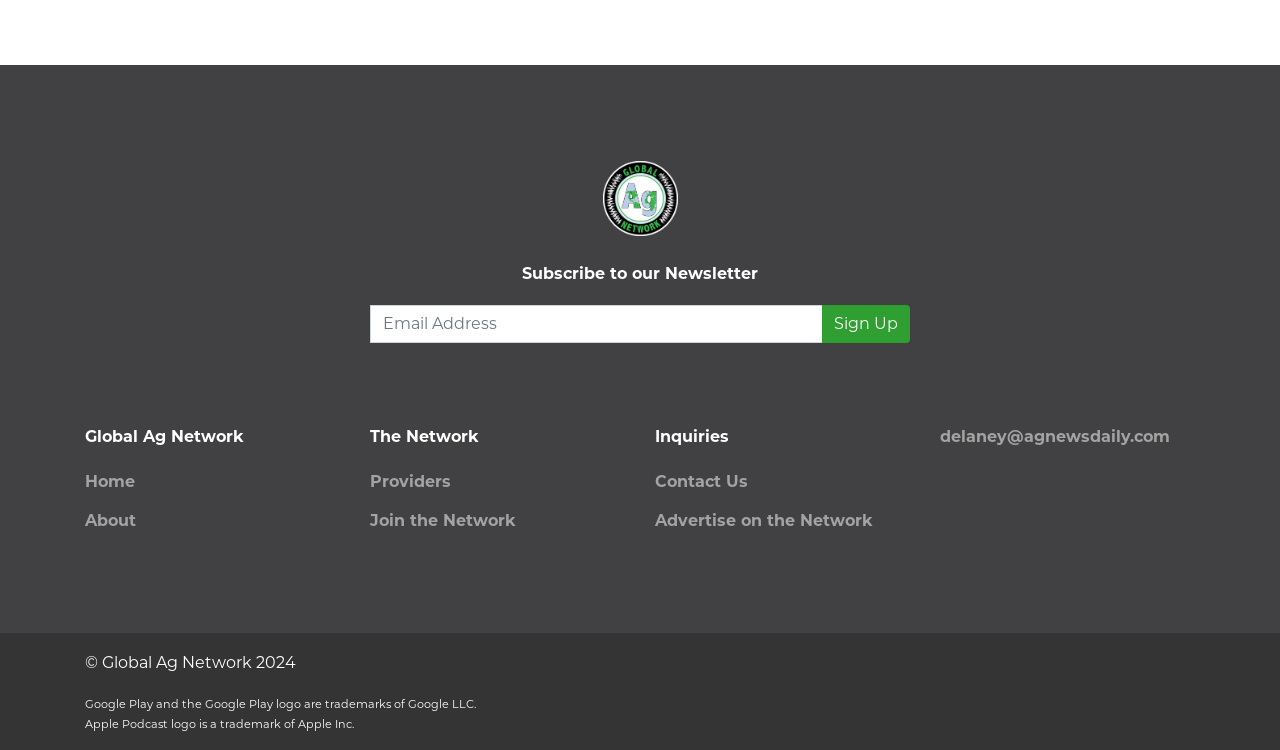Please locate the bounding box coordinates of the region I need to click to follow this instruction: "Subscribe to the newsletter".

[0.289, 0.407, 0.711, 0.479]